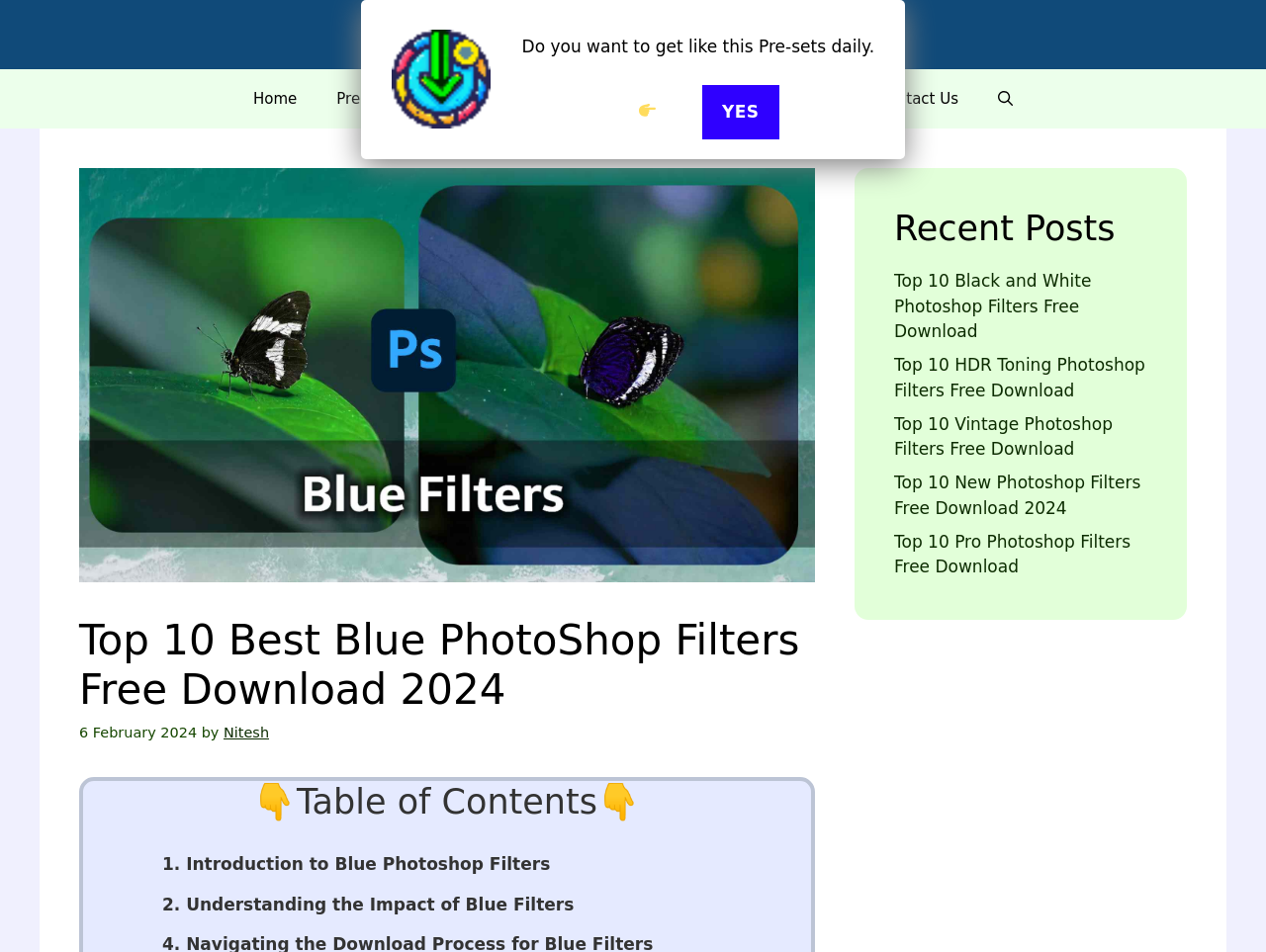Please identify the bounding box coordinates of the area that needs to be clicked to fulfill the following instruction: "Click on the 'YES' button."

[0.554, 0.089, 0.615, 0.146]